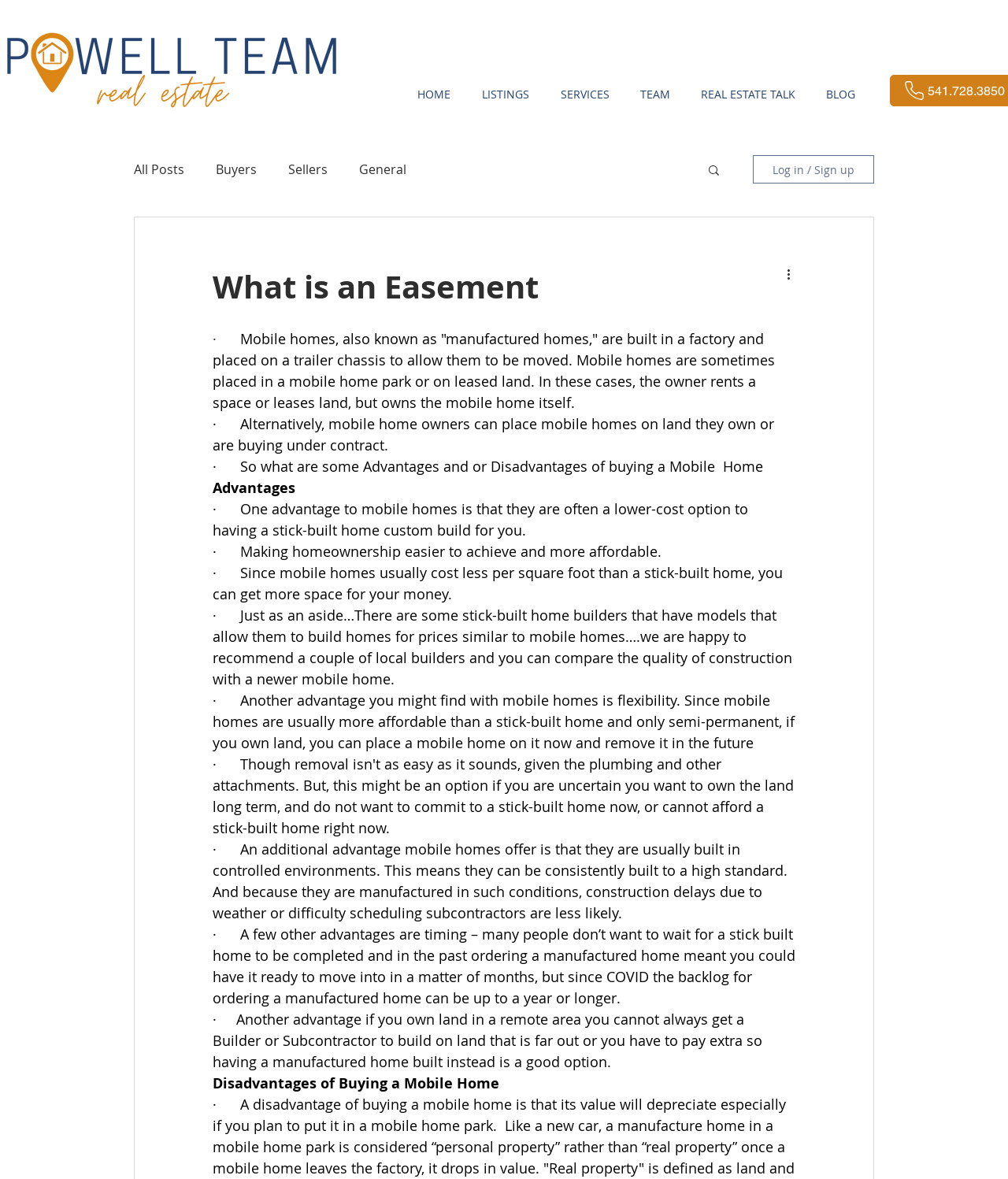Locate the bounding box coordinates of the element that should be clicked to execute the following instruction: "View 'LISTINGS'".

[0.462, 0.07, 0.541, 0.09]